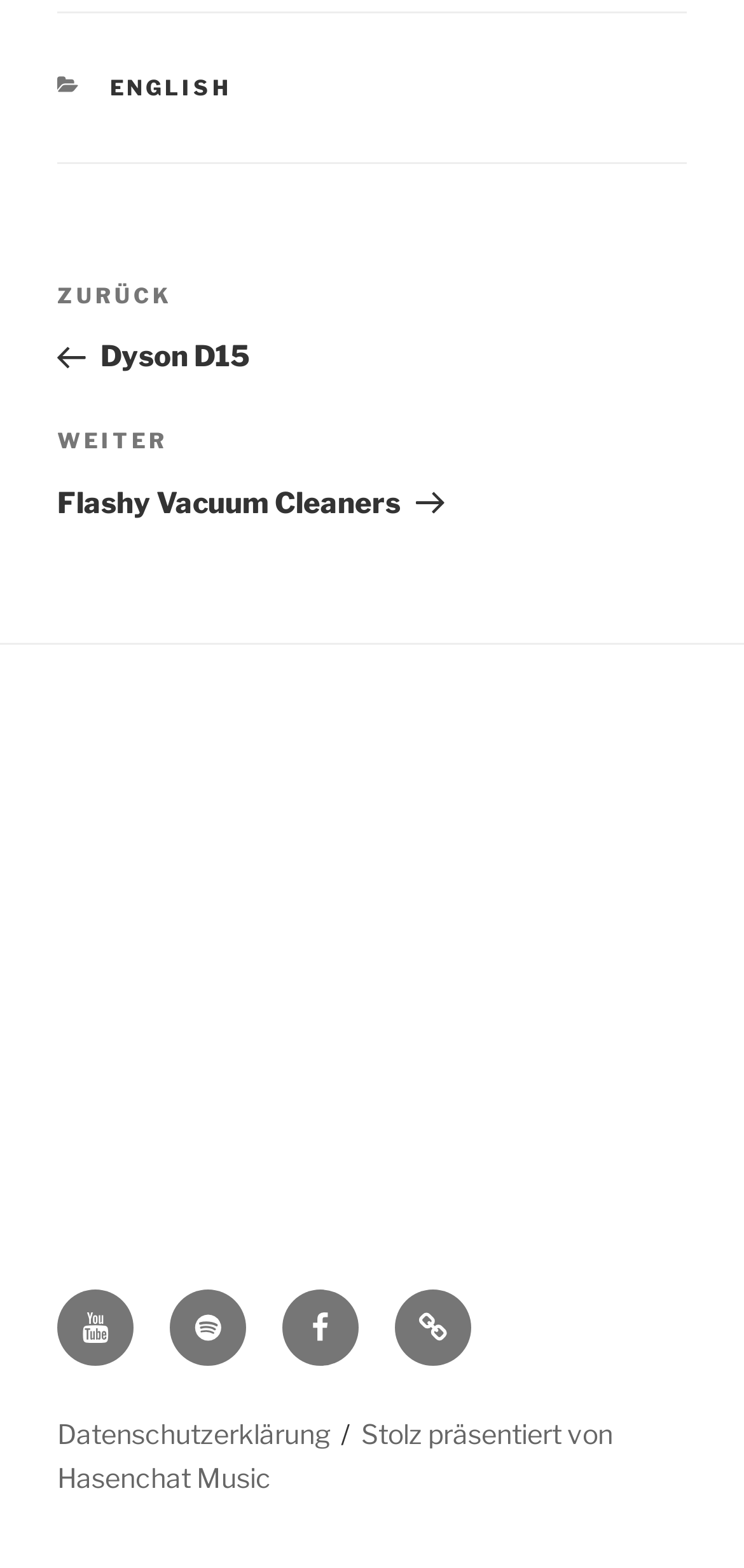Specify the bounding box coordinates of the region I need to click to perform the following instruction: "View previous post". The coordinates must be four float numbers in the range of 0 to 1, i.e., [left, top, right, bottom].

[0.077, 0.177, 0.923, 0.239]